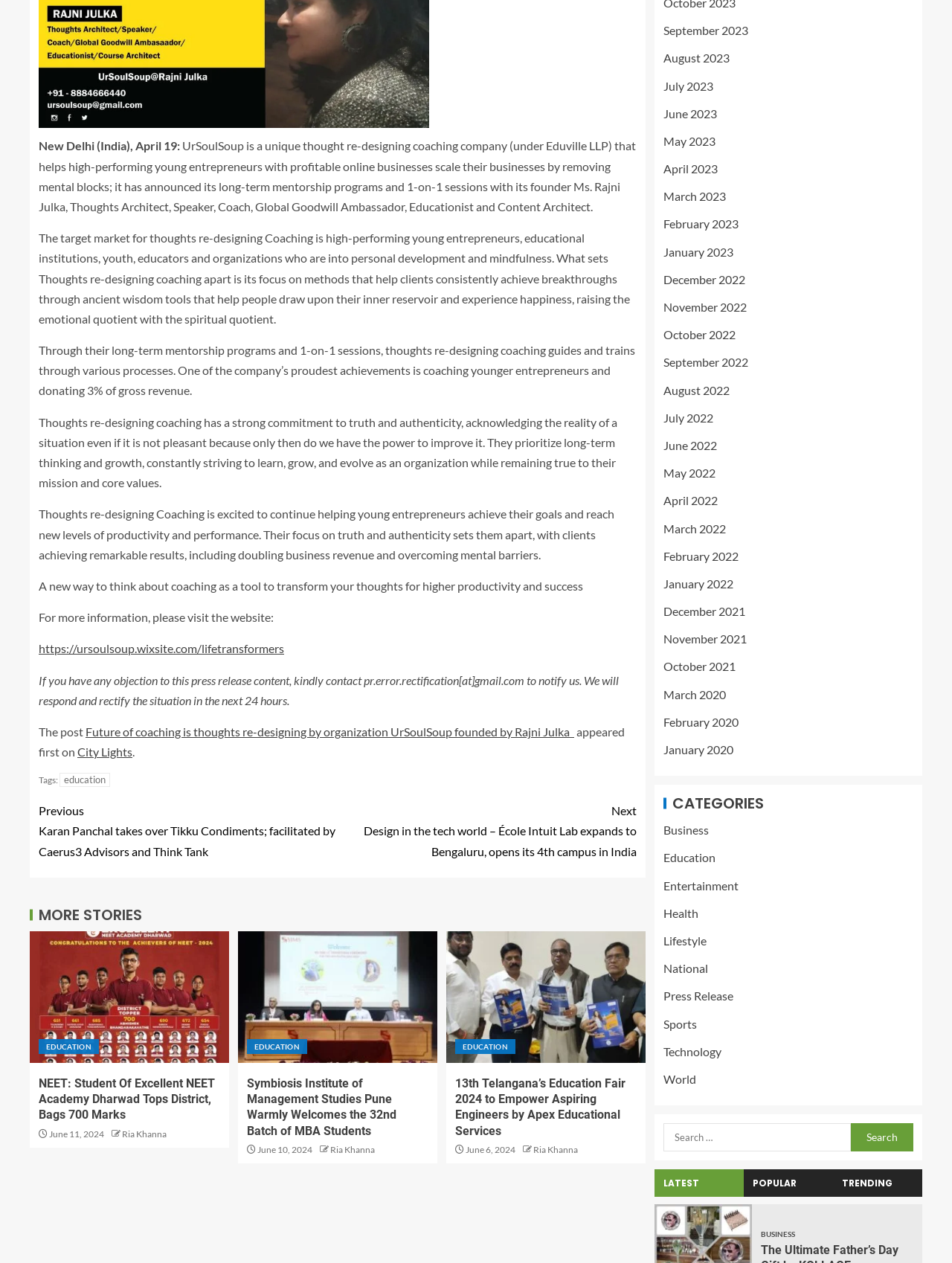Who is the founder of UrSoulSoup?
Look at the screenshot and respond with a single word or phrase.

Ms. Rajni Julka